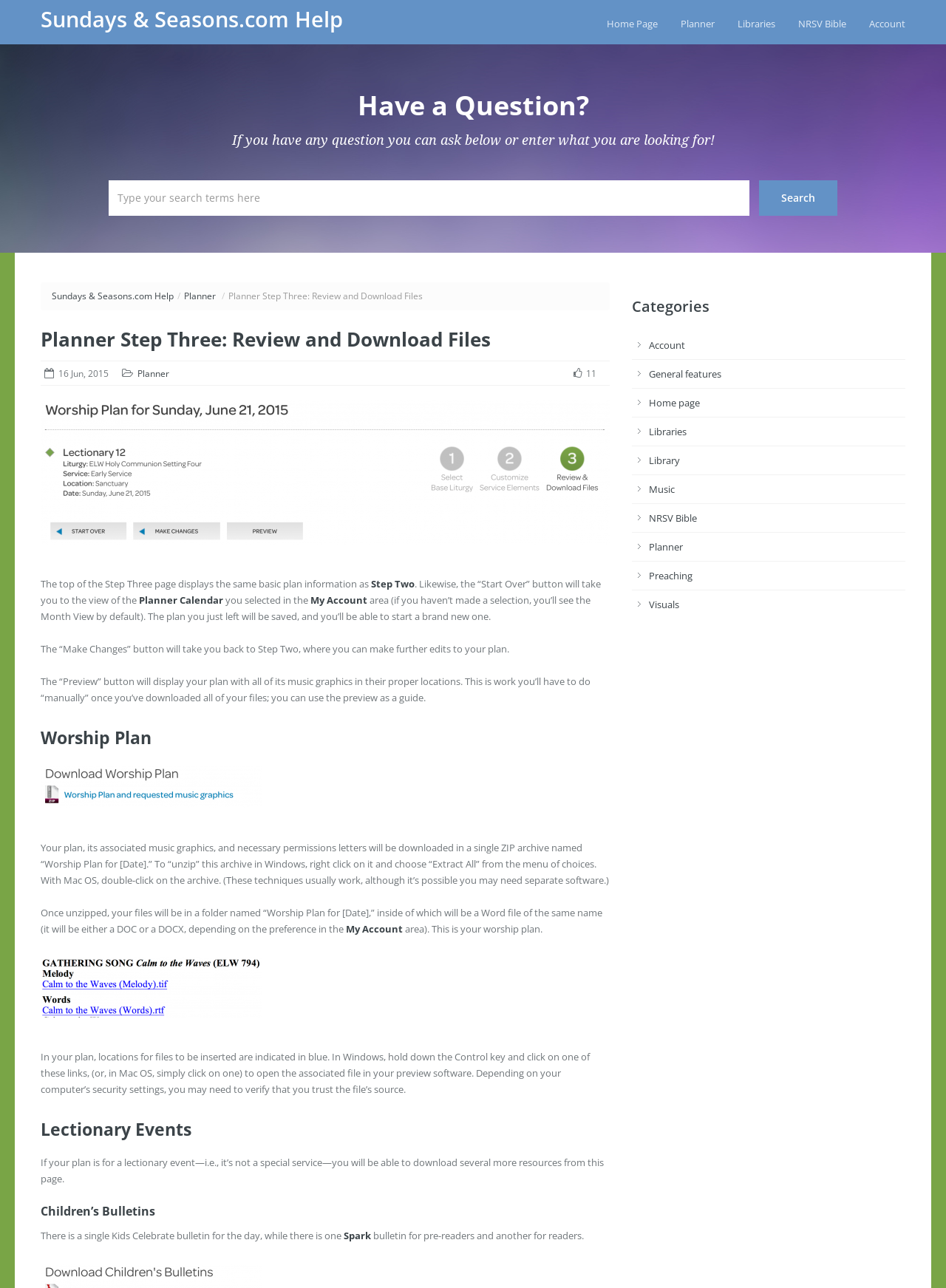Can you pinpoint the bounding box coordinates for the clickable element required for this instruction: "Download worship plan files"? The coordinates should be four float numbers between 0 and 1, i.e., [left, top, right, bottom].

[0.043, 0.61, 0.277, 0.62]